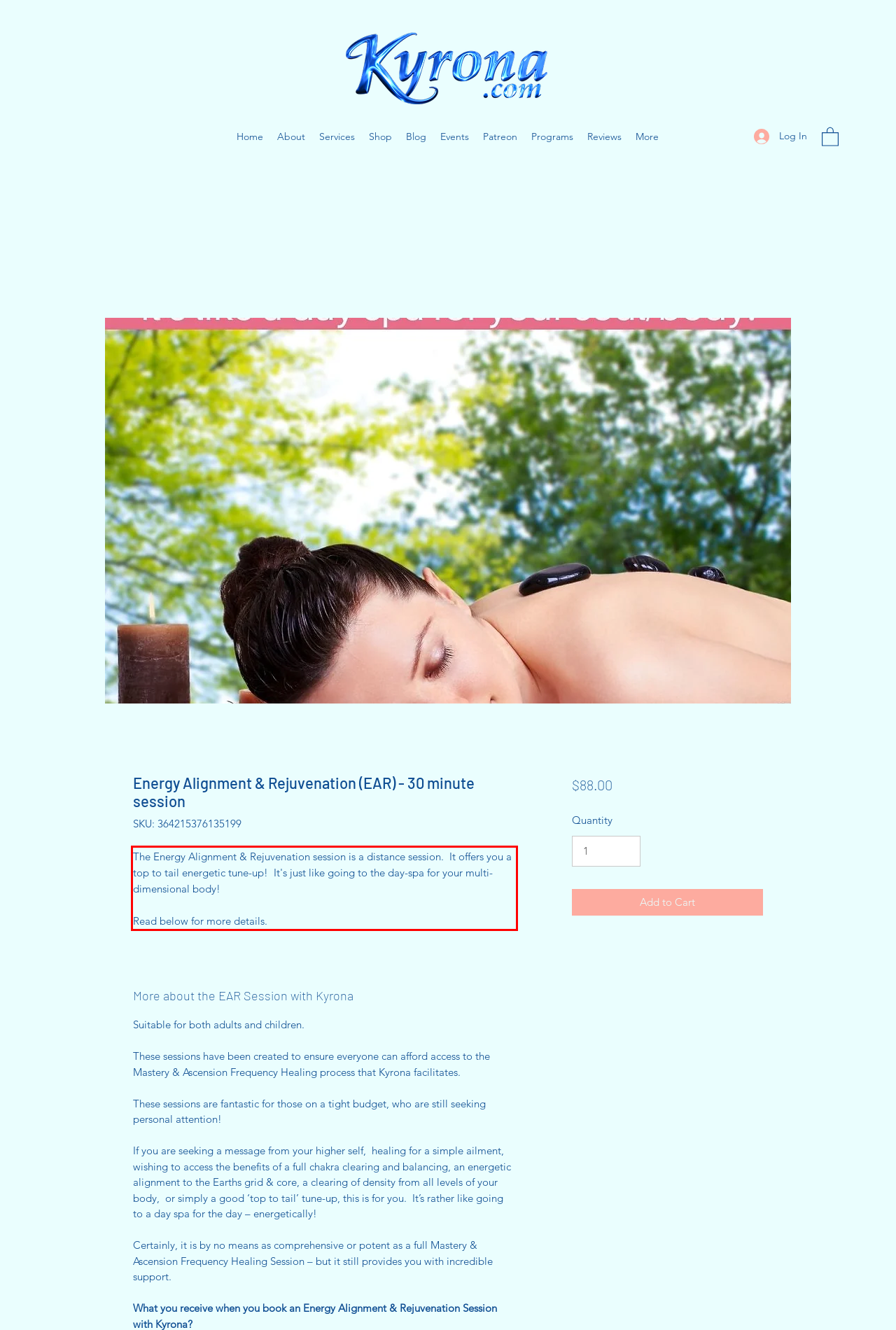You have a screenshot of a webpage with a UI element highlighted by a red bounding box. Use OCR to obtain the text within this highlighted area.

The Energy Alignment & Rejuvenation session is a distance session. It offers you a top to tail energetic tune-up! It's just like going to the day-spa for your multi-dimensional body! Read below for more details.